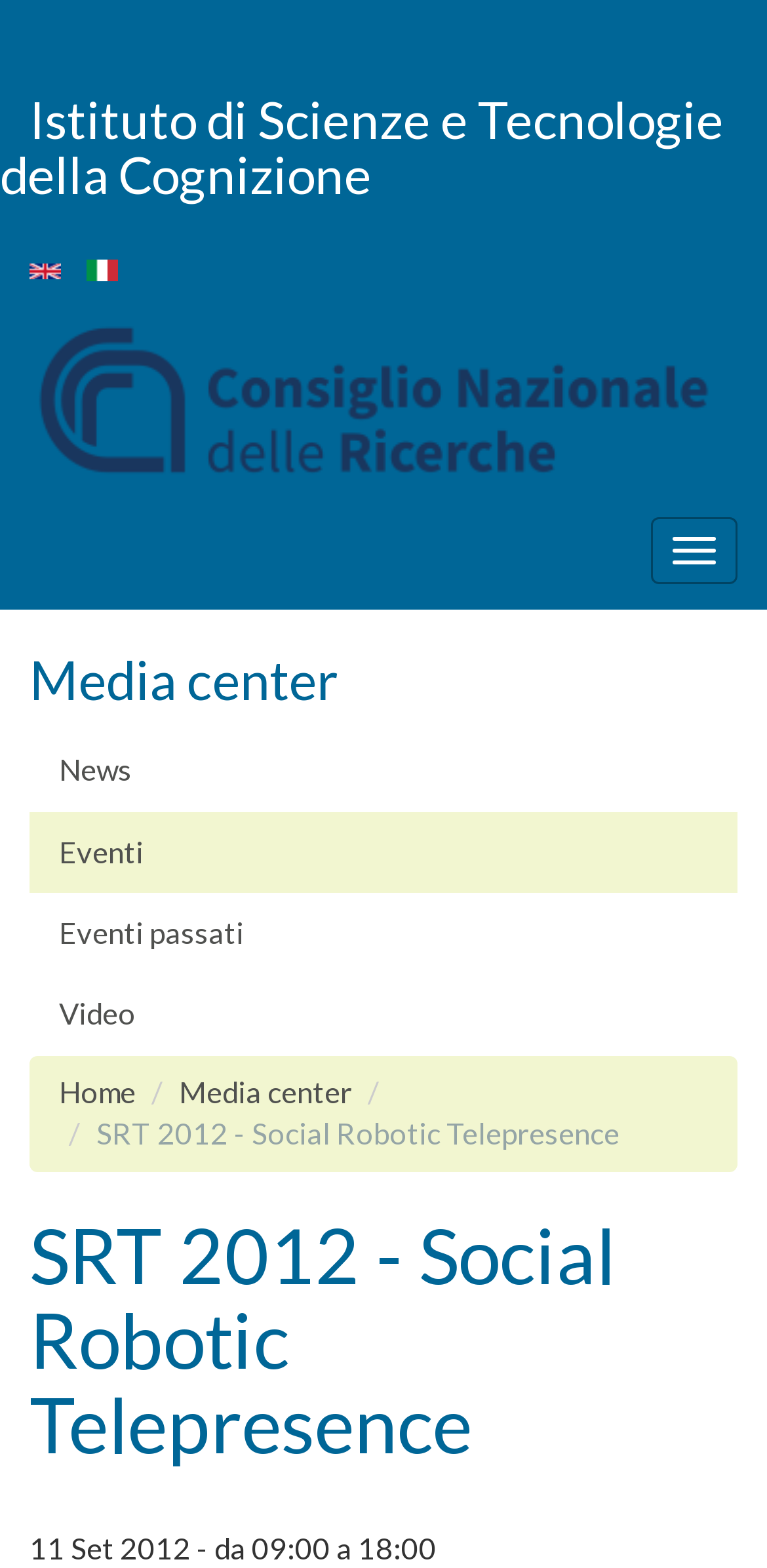Find the bounding box coordinates of the clickable region needed to perform the following instruction: "Select English language". The coordinates should be provided as four float numbers between 0 and 1, i.e., [left, top, right, bottom].

[0.038, 0.168, 0.079, 0.178]